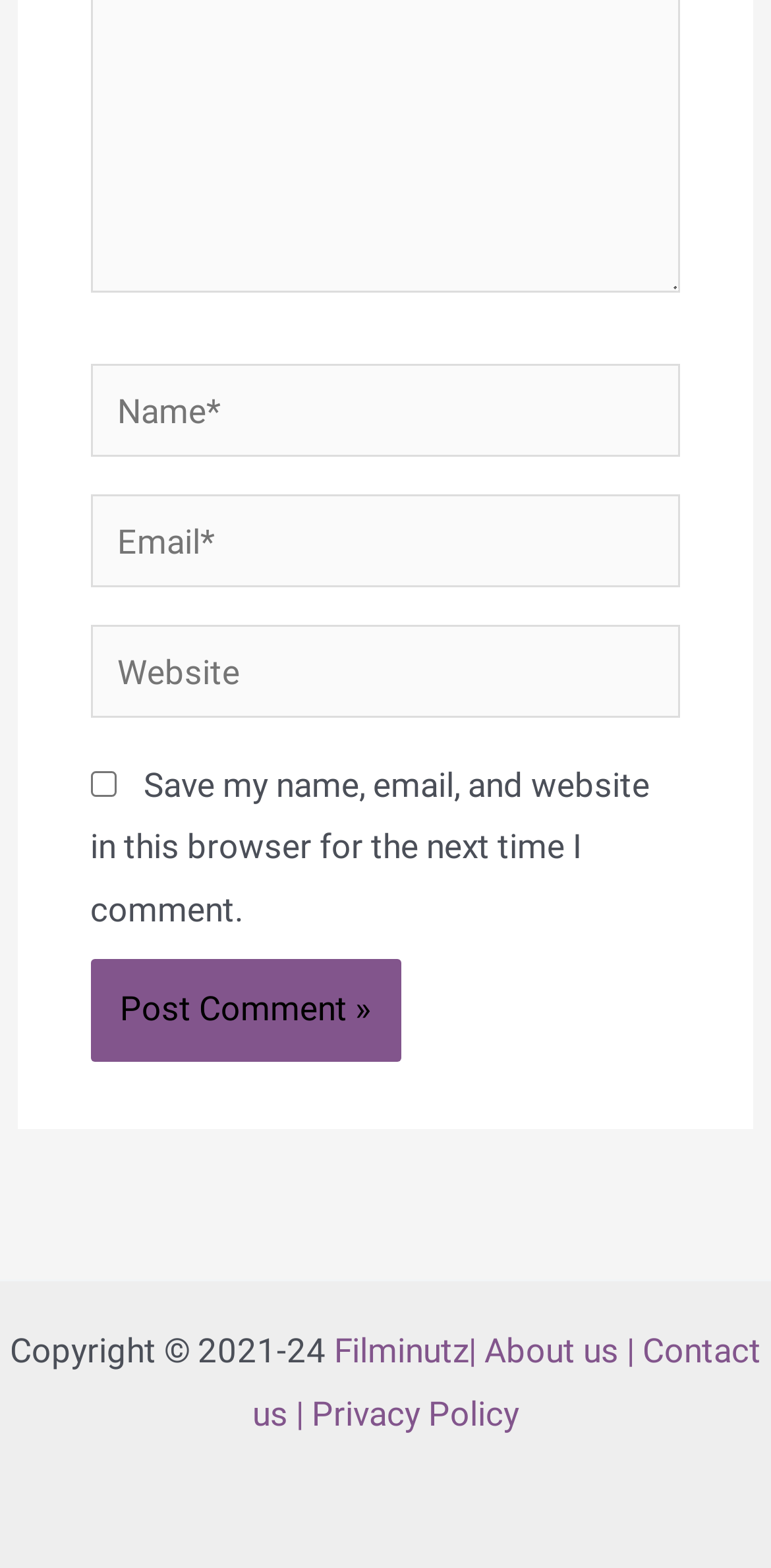Can you give a detailed response to the following question using the information from the image? What is the text of the copyright notice?

The copyright notice is located at the bottom of the page and has the text 'Copyright © 2021-24', which is indicated by the StaticText element with OCR text 'Copyright © 2021-24' and bounding box coordinates [0.013, 0.849, 0.433, 0.874].